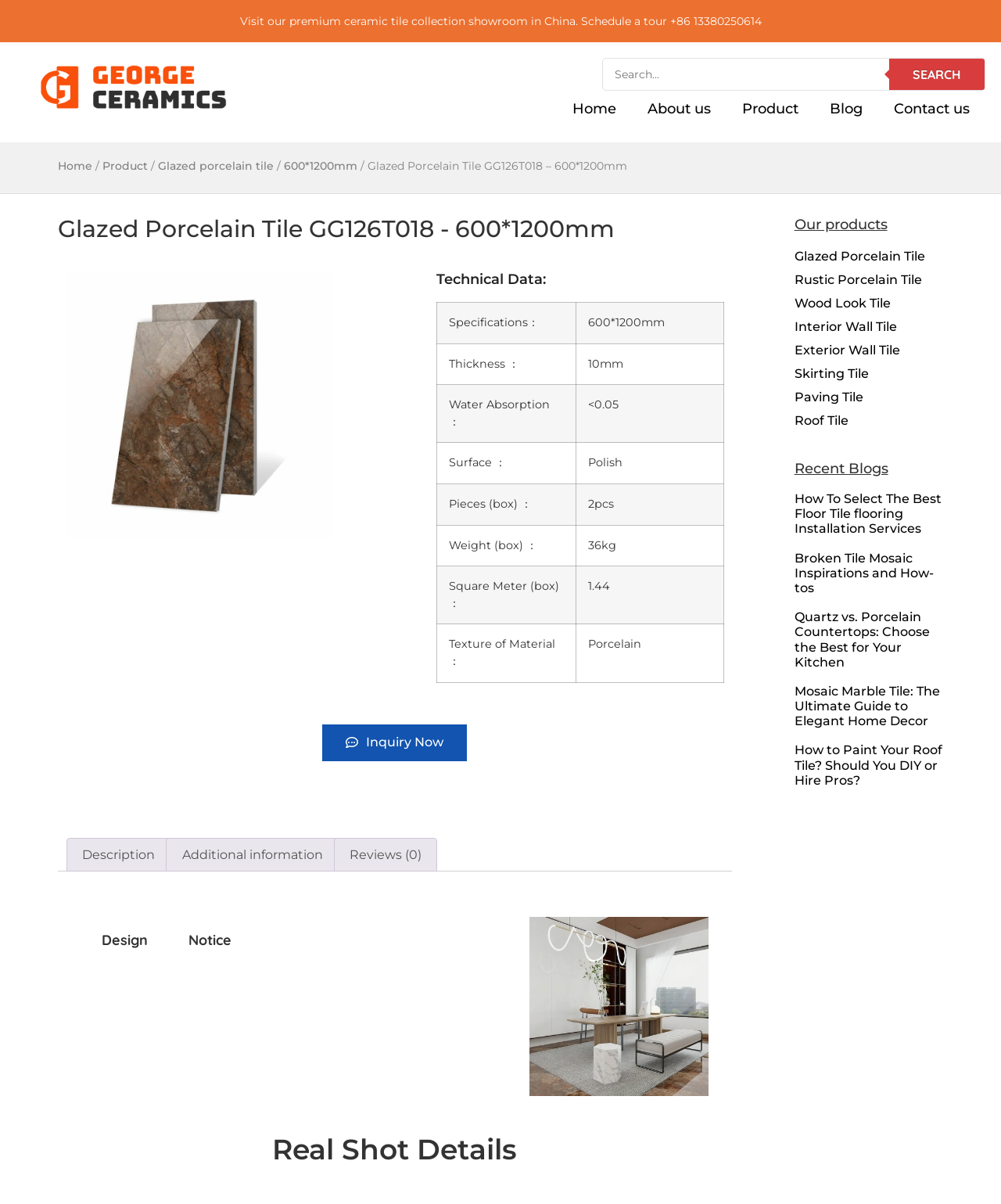Kindly provide the bounding box coordinates of the section you need to click on to fulfill the given instruction: "Inquire about the product".

[0.322, 0.601, 0.467, 0.632]